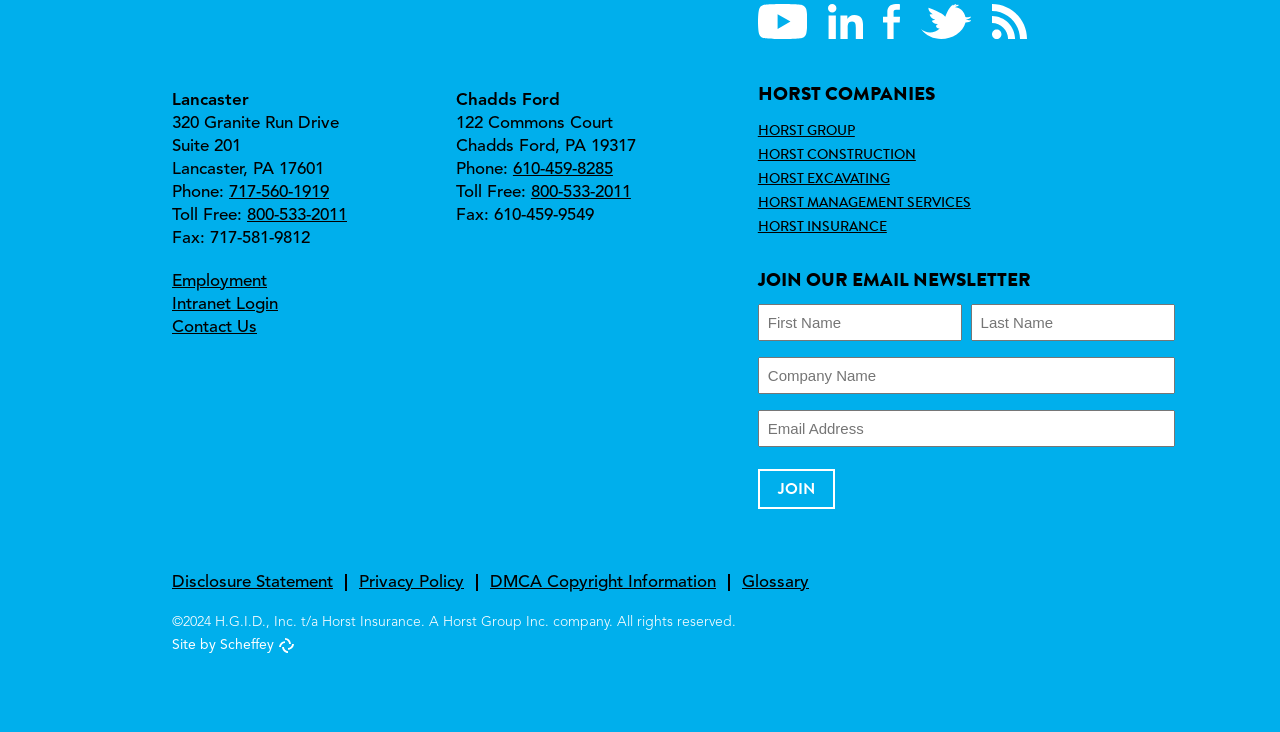Determine the bounding box coordinates of the section to be clicked to follow the instruction: "Click the 'HORST INSURANCE' link". The coordinates should be given as four float numbers between 0 and 1, formatted as [left, top, right, bottom].

[0.592, 0.295, 0.693, 0.322]